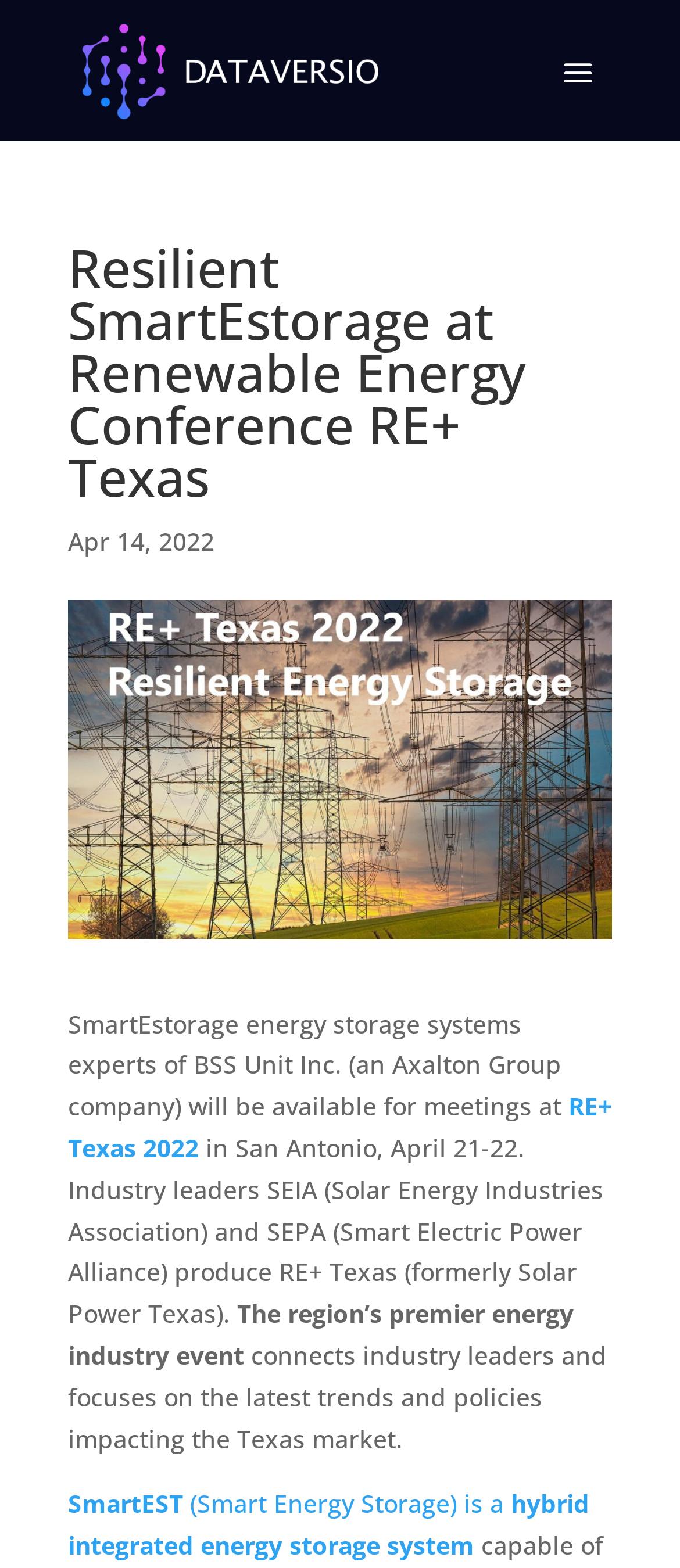Describe all the key features of the webpage in detail.

The webpage appears to be an event page for SmartEstorage's participation in the RE+ Texas 2022 conference. At the top, there is a link on the left side, followed by a heading that reads "Resilient SmartEstorage at Renewable Energy Conference RE+ Texas". Below the heading, there is a date "Apr 14, 2022" positioned on the left side.

The main content of the page is a paragraph of text that spans across the top half of the page, starting from the left side. The text describes SmartEstorage's energy storage systems and their availability for meetings at the RE+ Texas 2022 conference in San Antonio. The text also mentions the conference dates, April 21-22, and the industry leaders involved in the event.

Within the paragraph, the text "RE+ Texas 2022" is a clickable link. The paragraph continues to describe the conference as the region's premier energy industry event, focusing on the latest trends and policies impacting the Texas market.

At the bottom of the page, there is another link on the left side, which appears to be related to SmartEST, a hybrid integrated energy storage system. Overall, the page has a total of three links and six blocks of static text.